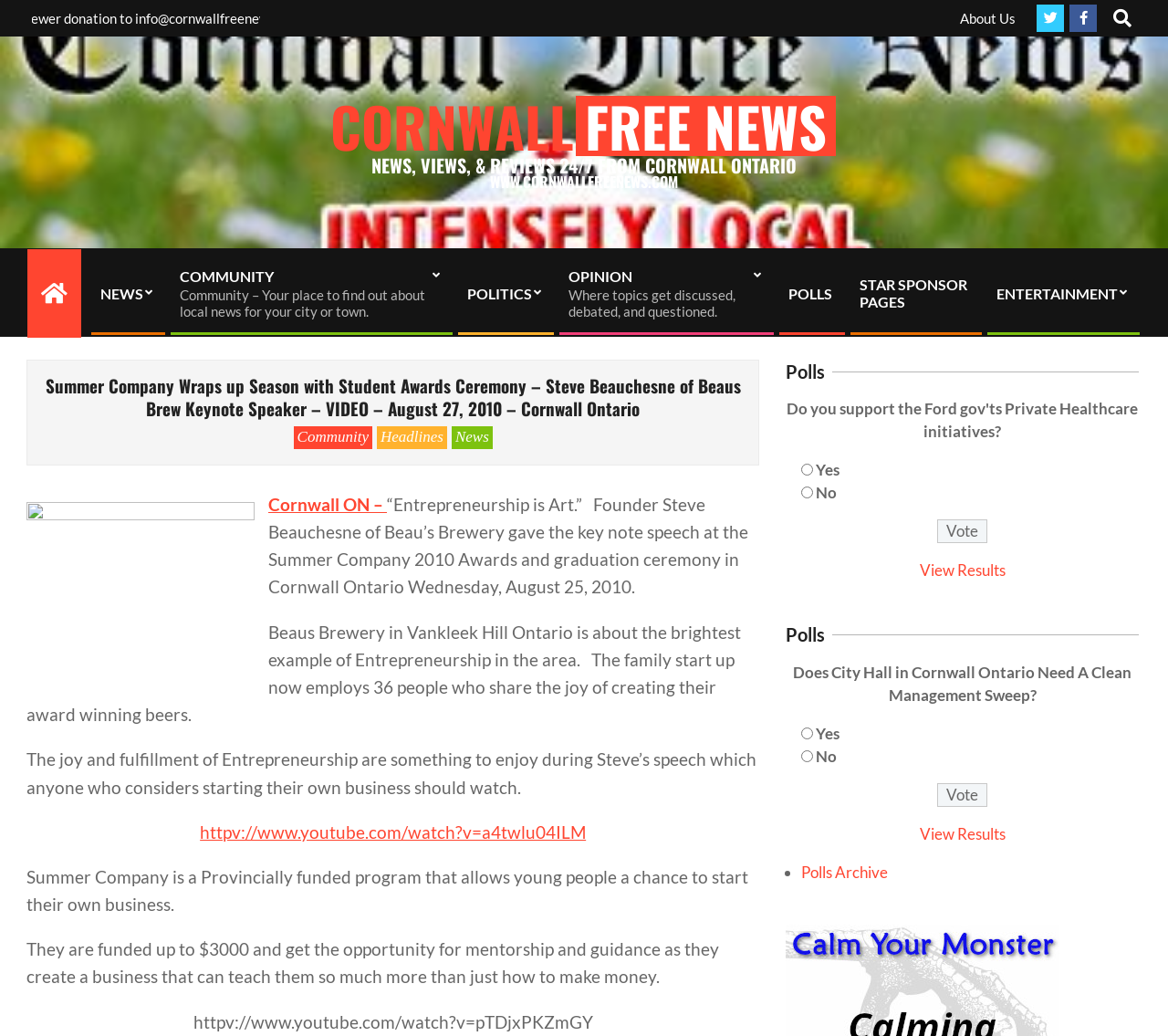Select the bounding box coordinates of the element I need to click to carry out the following instruction: "Go to About Us page".

[0.822, 0.009, 0.87, 0.025]